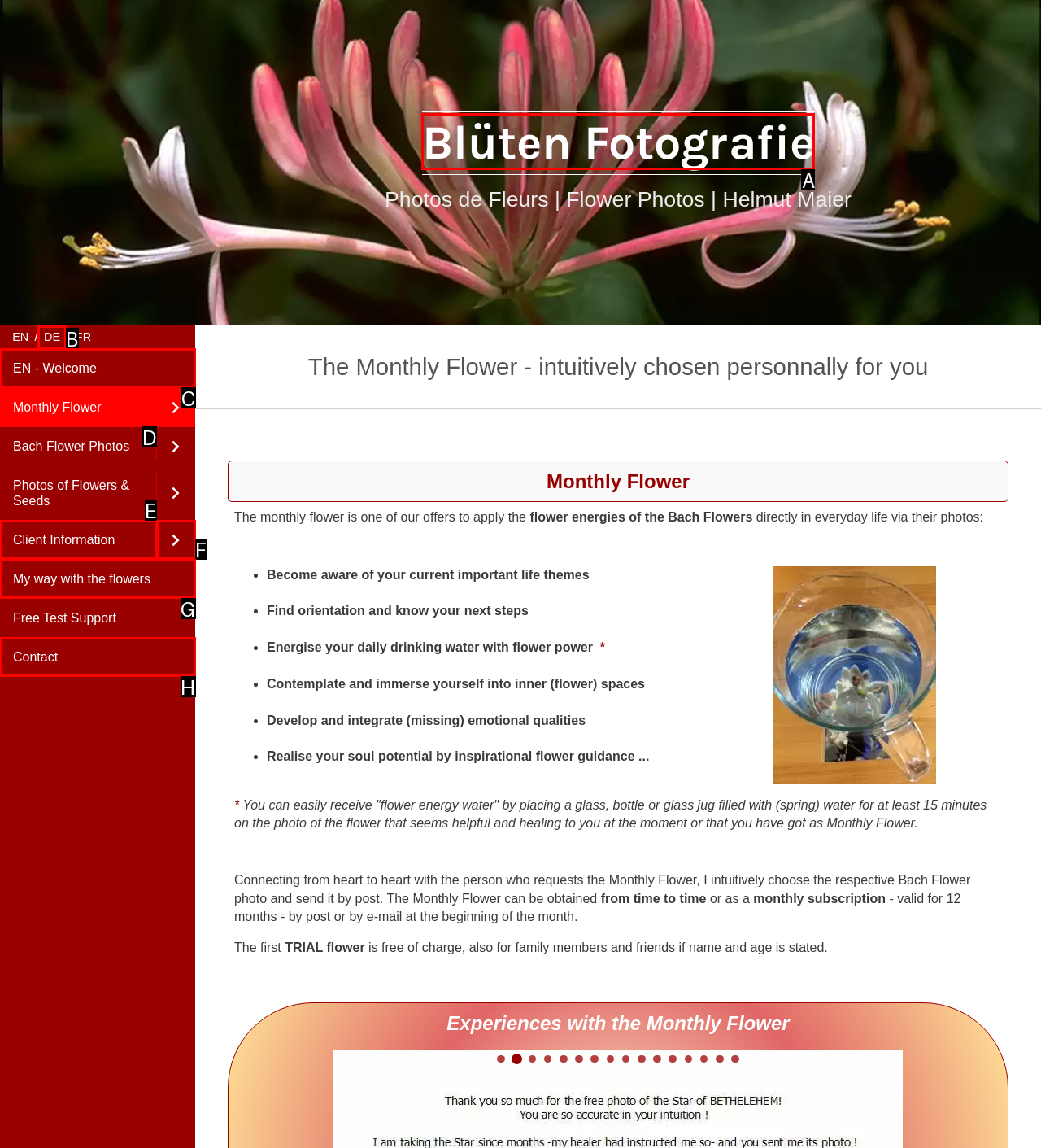Which HTML element should be clicked to perform the following task: Click the 'Monthly Flower' link
Reply with the letter of the appropriate option.

D